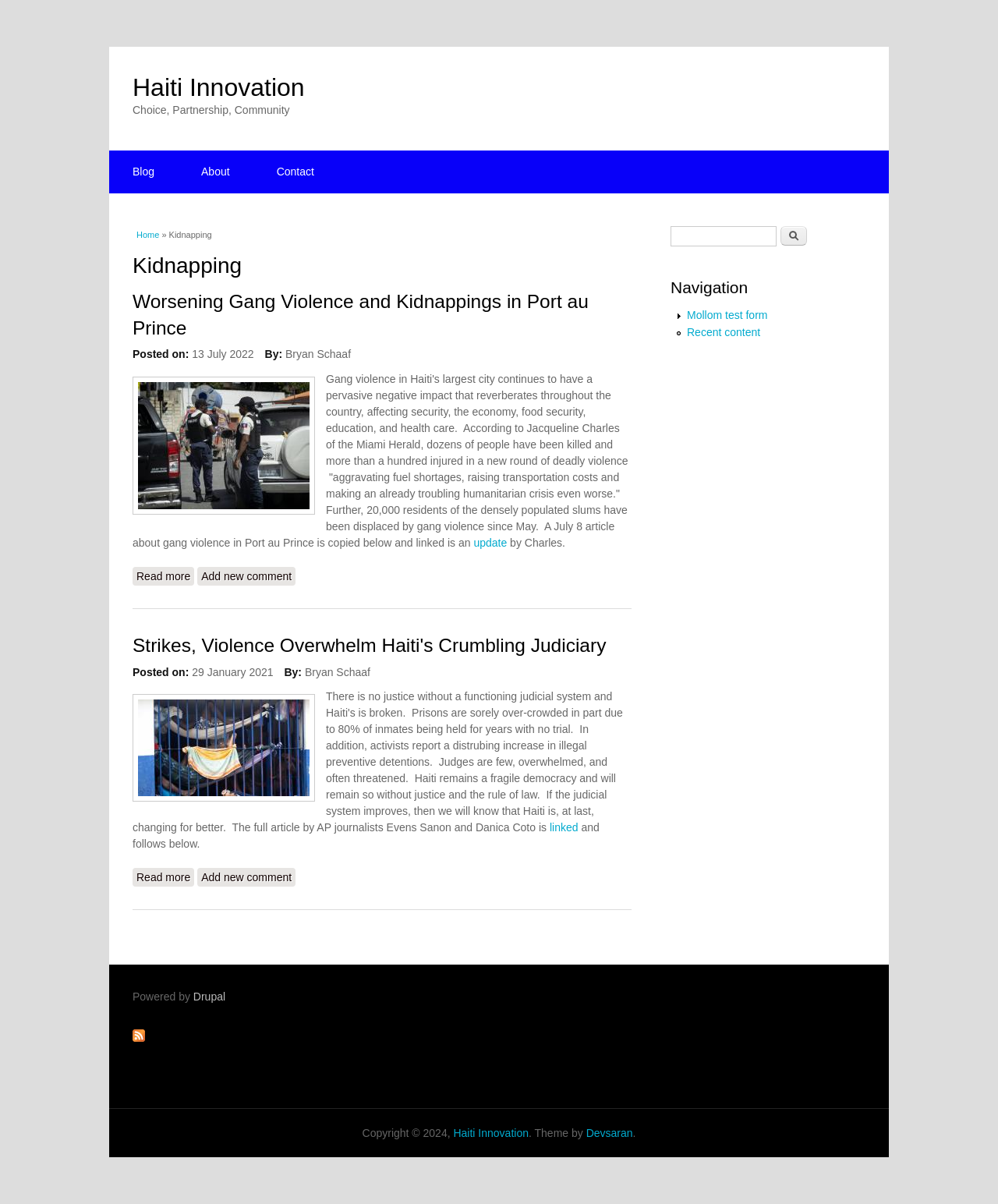Generate a comprehensive description of the webpage content.

The webpage is about Haiti Innovation, with a focus on kidnapping. At the top, there is a heading "Haiti Innovation" with a link to the same title. Below it, there is a static text "Choice, Partnership, Community". 

To the left, there are three links: "Blog", "About", and "Contact". Below these links, there is a main section with a heading "You are here" and a link to "Home" followed by a static text "» Kidnapping". 

The main content of the webpage is divided into two articles. The first article has a heading "Worsening Gang Violence and Kidnappings in Port au Prince" with a link to the same title. The article discusses the impact of gang violence on security, economy, food security, education, and healthcare in Haiti. There is a link to an update at the end of the article. 

The second article has a heading "Strikes, Violence Overwhelm Haiti's Crumbling Judiciary" with a link to the same title. The article discusses the situation of Haiti's judiciary system. 

To the right, there is a complementary section with a search form, a navigation section, and a list of links including "Mollom test form" and "Recent content". 

At the bottom of the webpage, there is a static text "Powered by" followed by a link to "Drupal". There is also a link to "Subscribe to Syndicate" with an image. The webpage ends with a copyright notice and a theme credit.